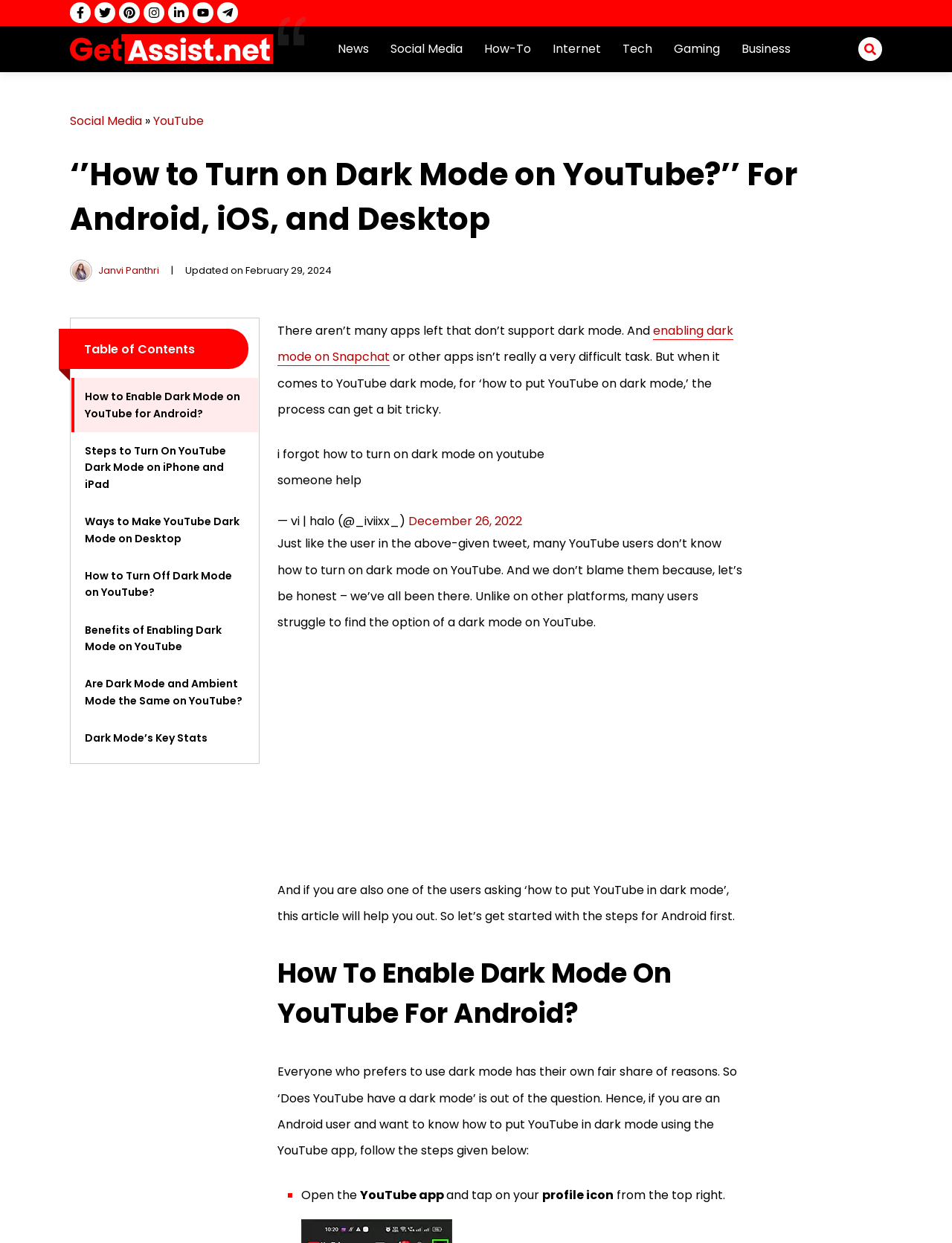Please extract the title of the webpage.

‘’How to Turn on Dark Mode on YouTube?’’ For Android, iOS, and Desktop